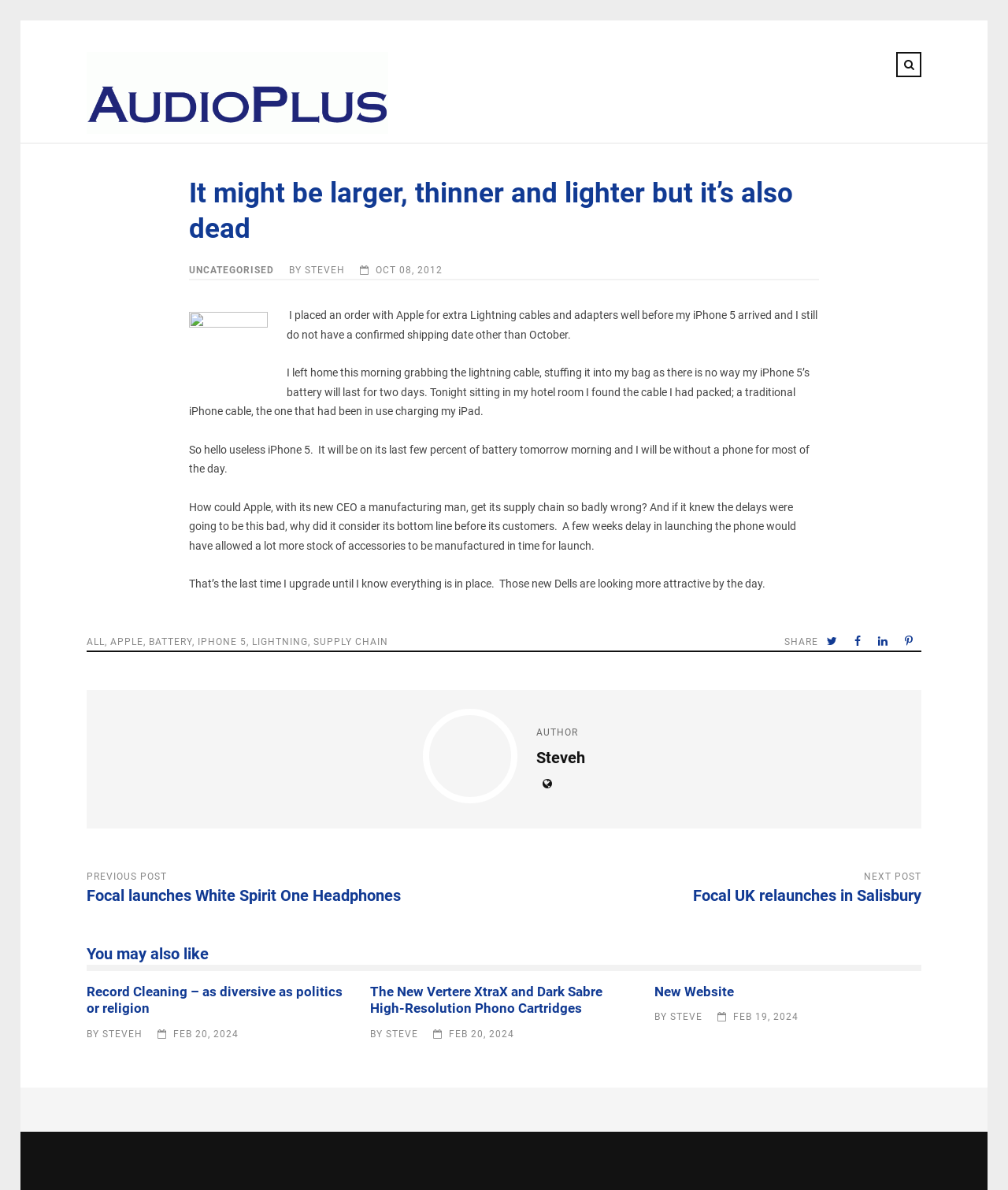Find the bounding box coordinates for the UI element that matches this description: "Star Wars".

None